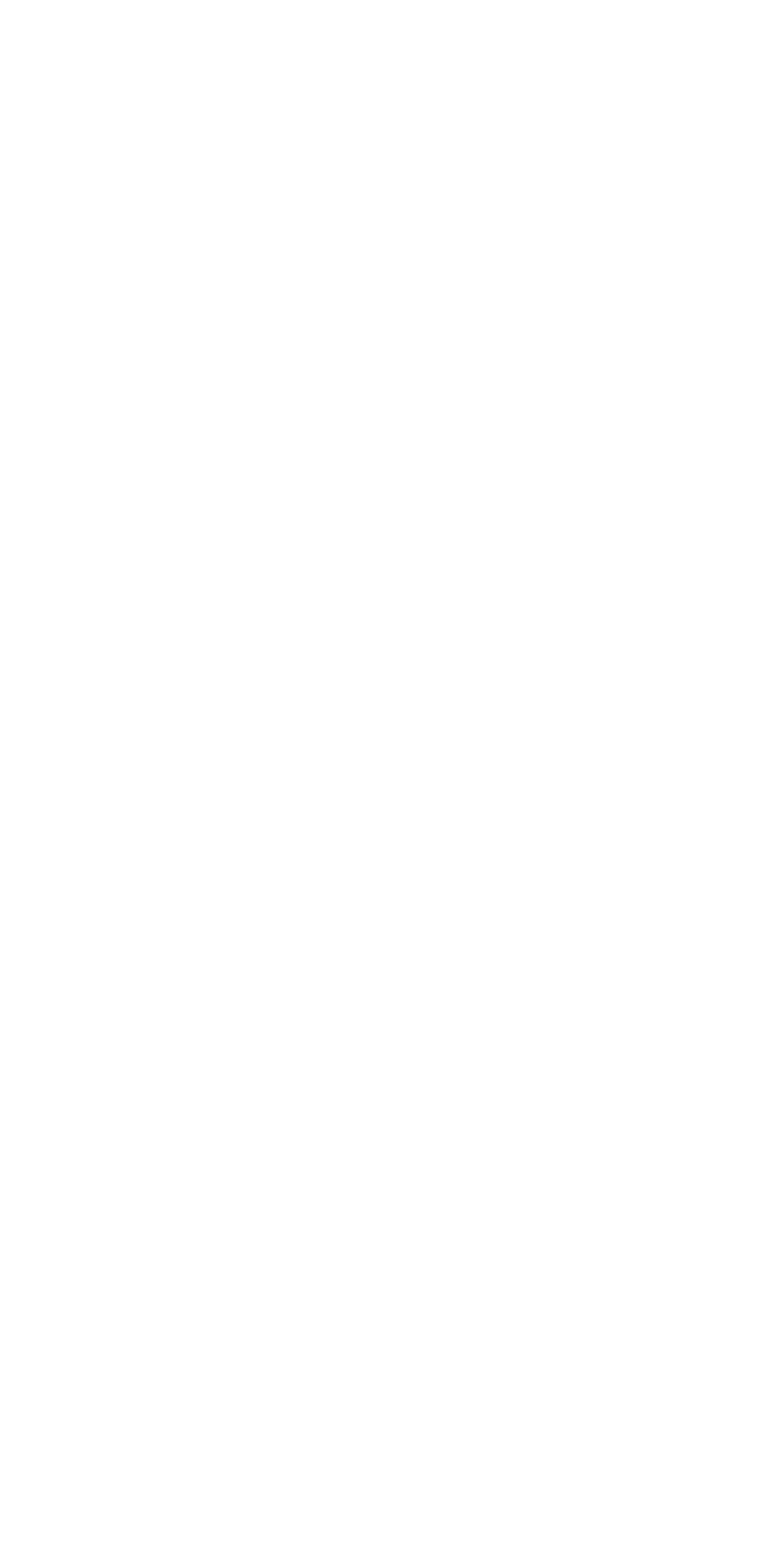Could you determine the bounding box coordinates of the clickable element to complete the instruction: "Learn about Convenience"? Provide the coordinates as four float numbers between 0 and 1, i.e., [left, top, right, bottom].

[0.051, 0.504, 0.949, 0.534]